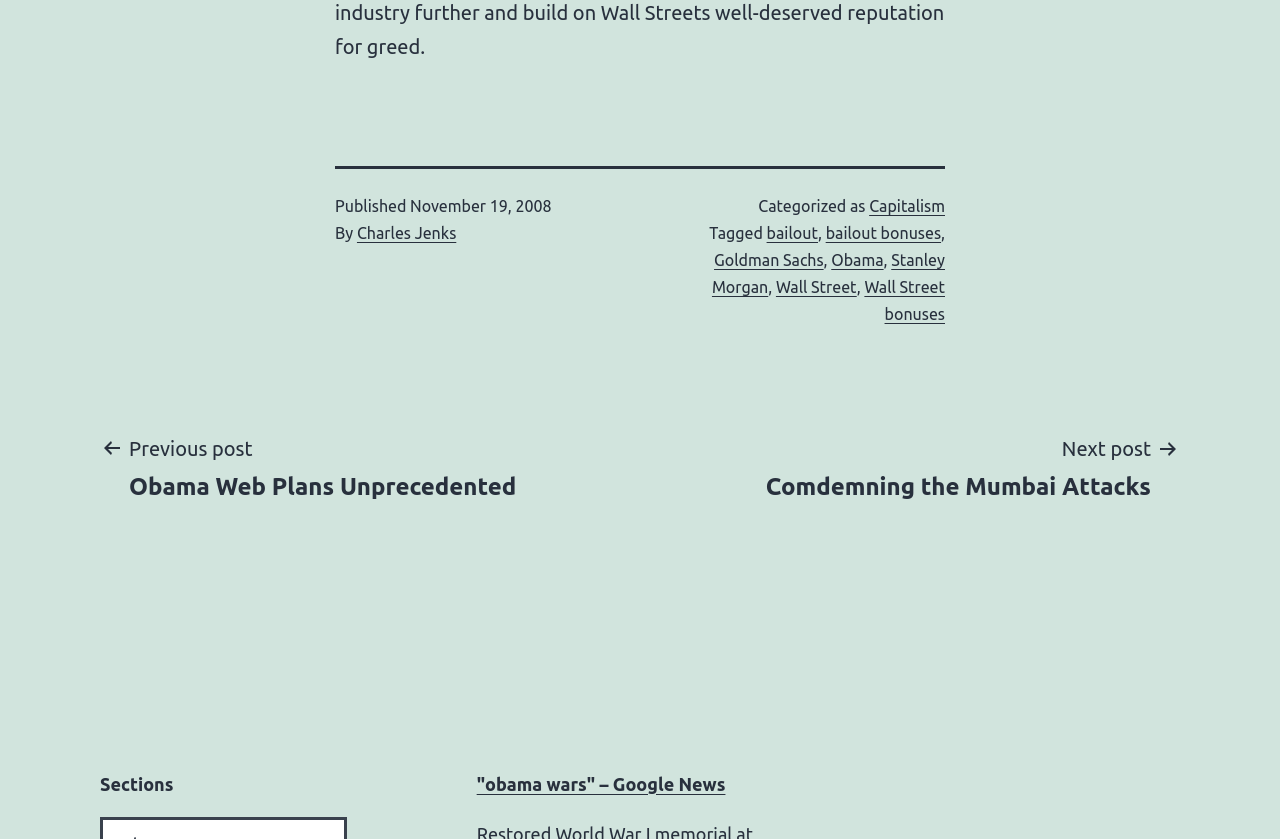What is the publication date of the post?
Please provide a single word or phrase as the answer based on the screenshot.

November 19, 2008